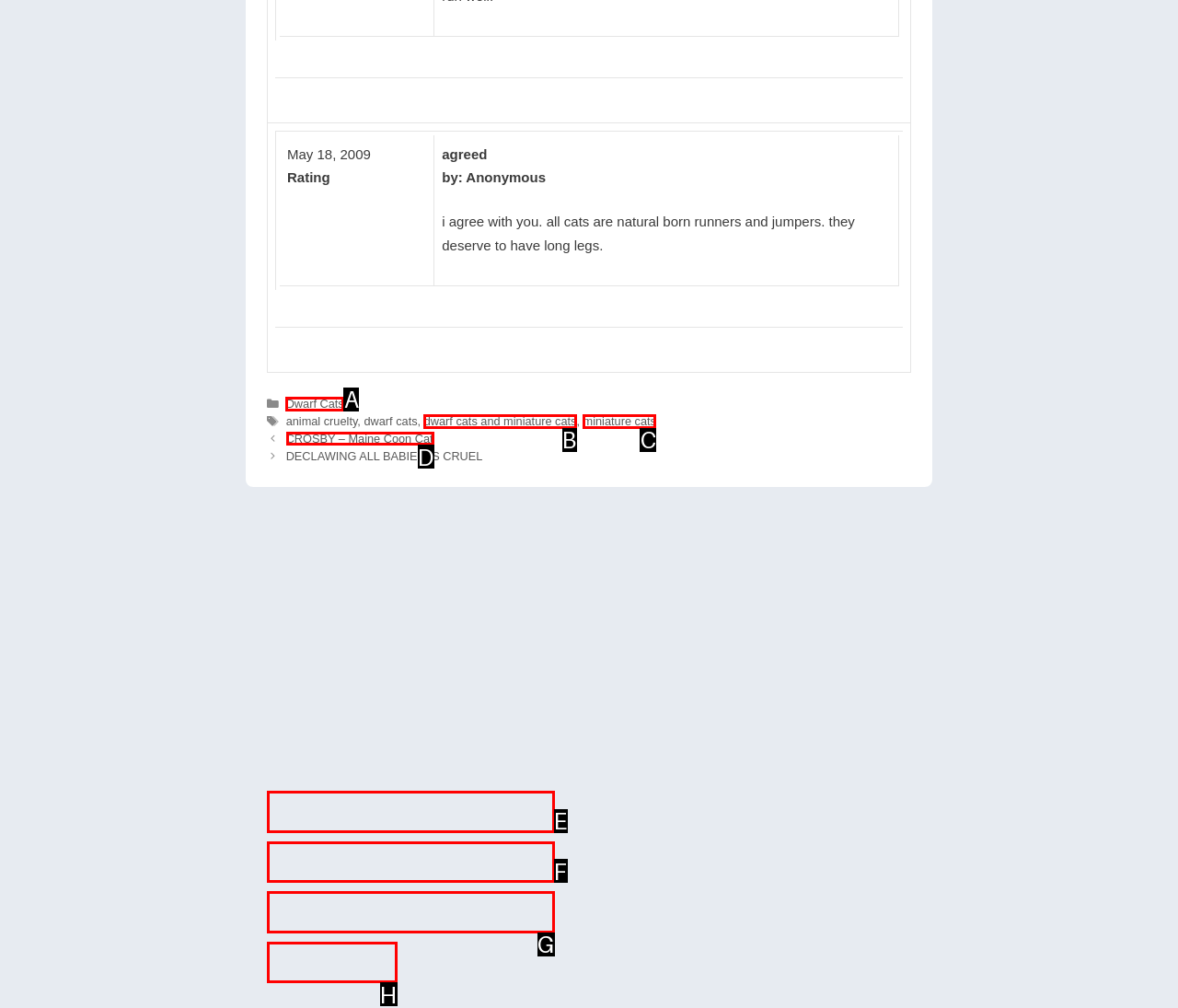Select the appropriate HTML element to click for the following task: View the 'CROSBY – Maine Coon Cat' post
Answer with the letter of the selected option from the given choices directly.

D